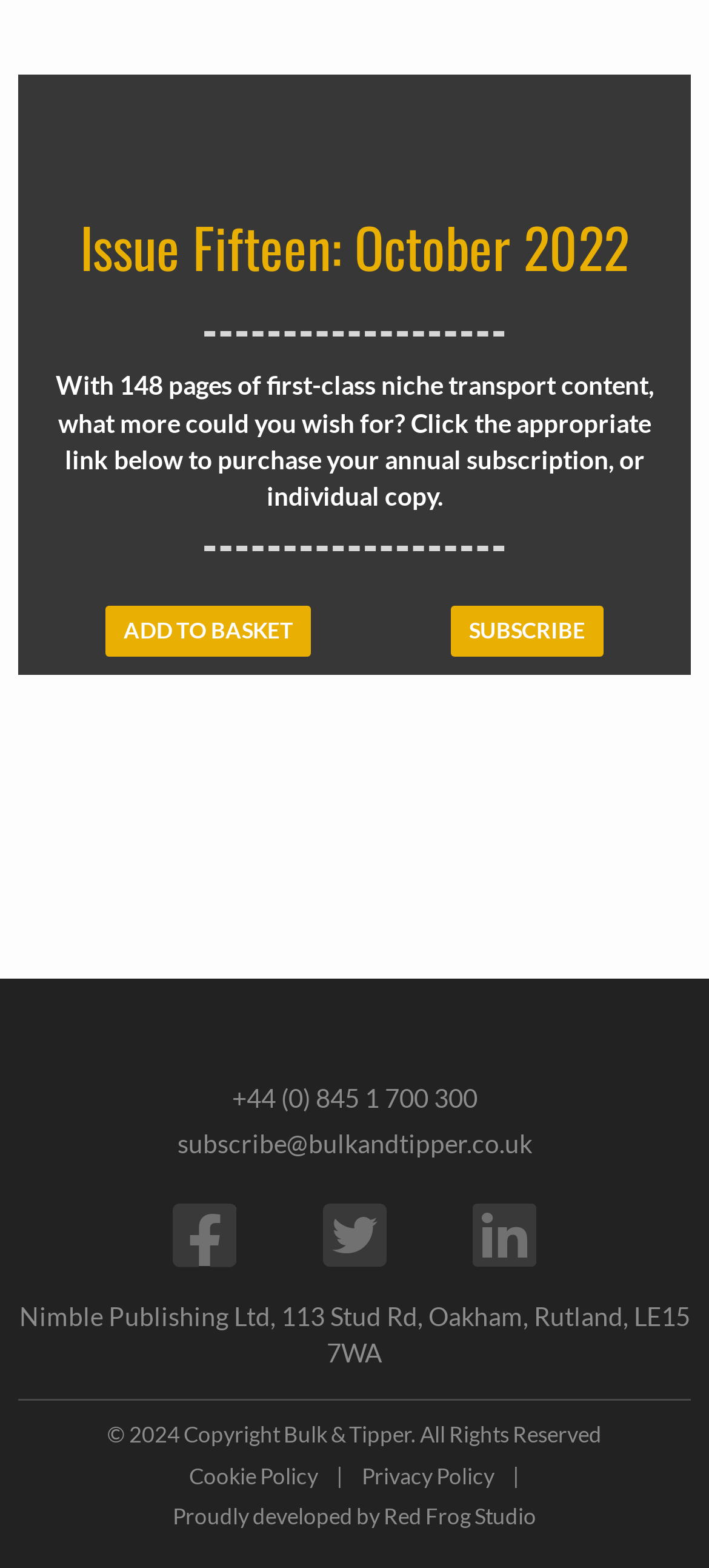Could you locate the bounding box coordinates for the section that should be clicked to accomplish this task: "Contact via phone".

[0.327, 0.69, 0.673, 0.709]